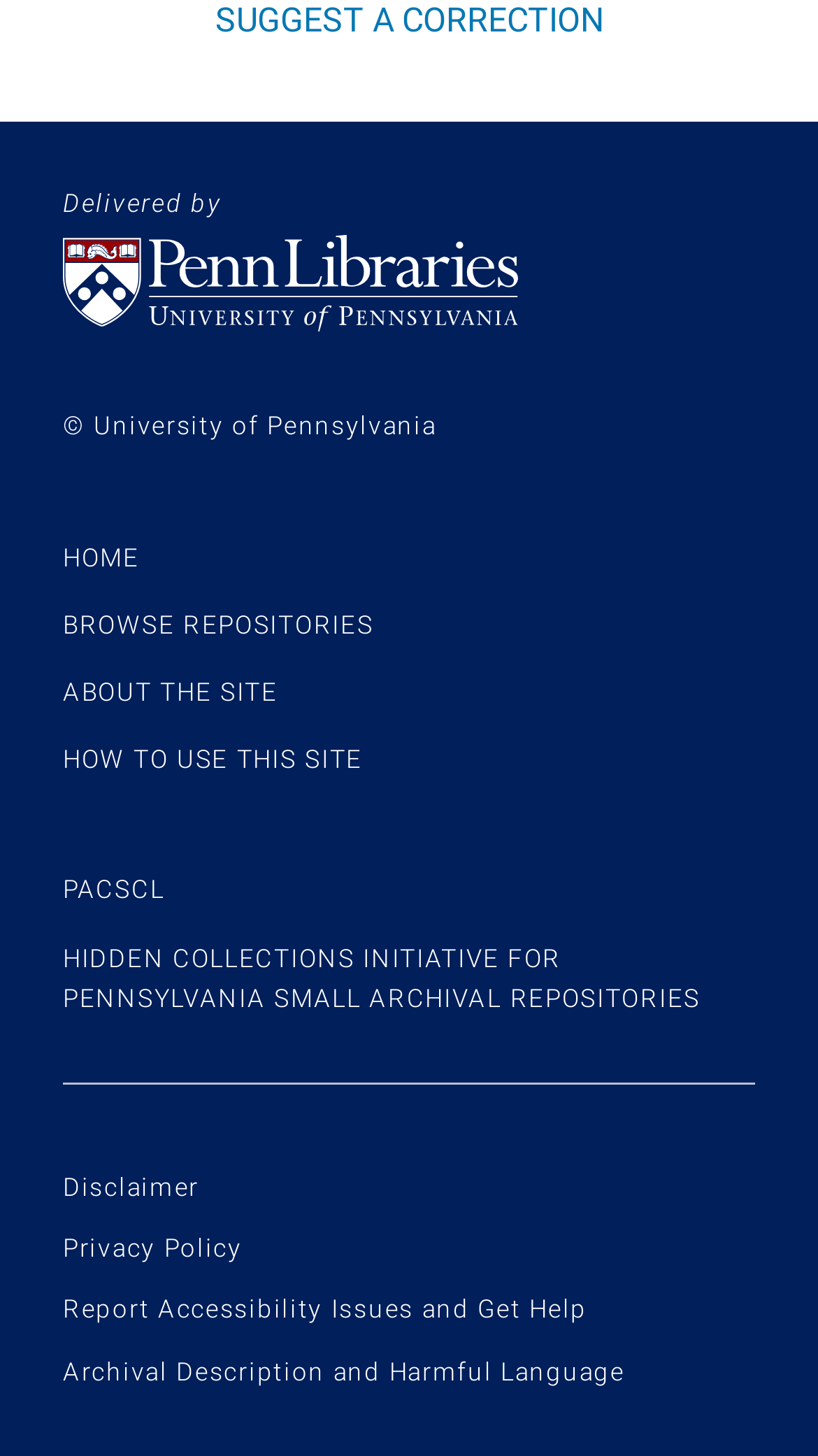What is the purpose of the 'Report Accessibility Issues and Get Help' link?
By examining the image, provide a one-word or phrase answer.

To report accessibility issues